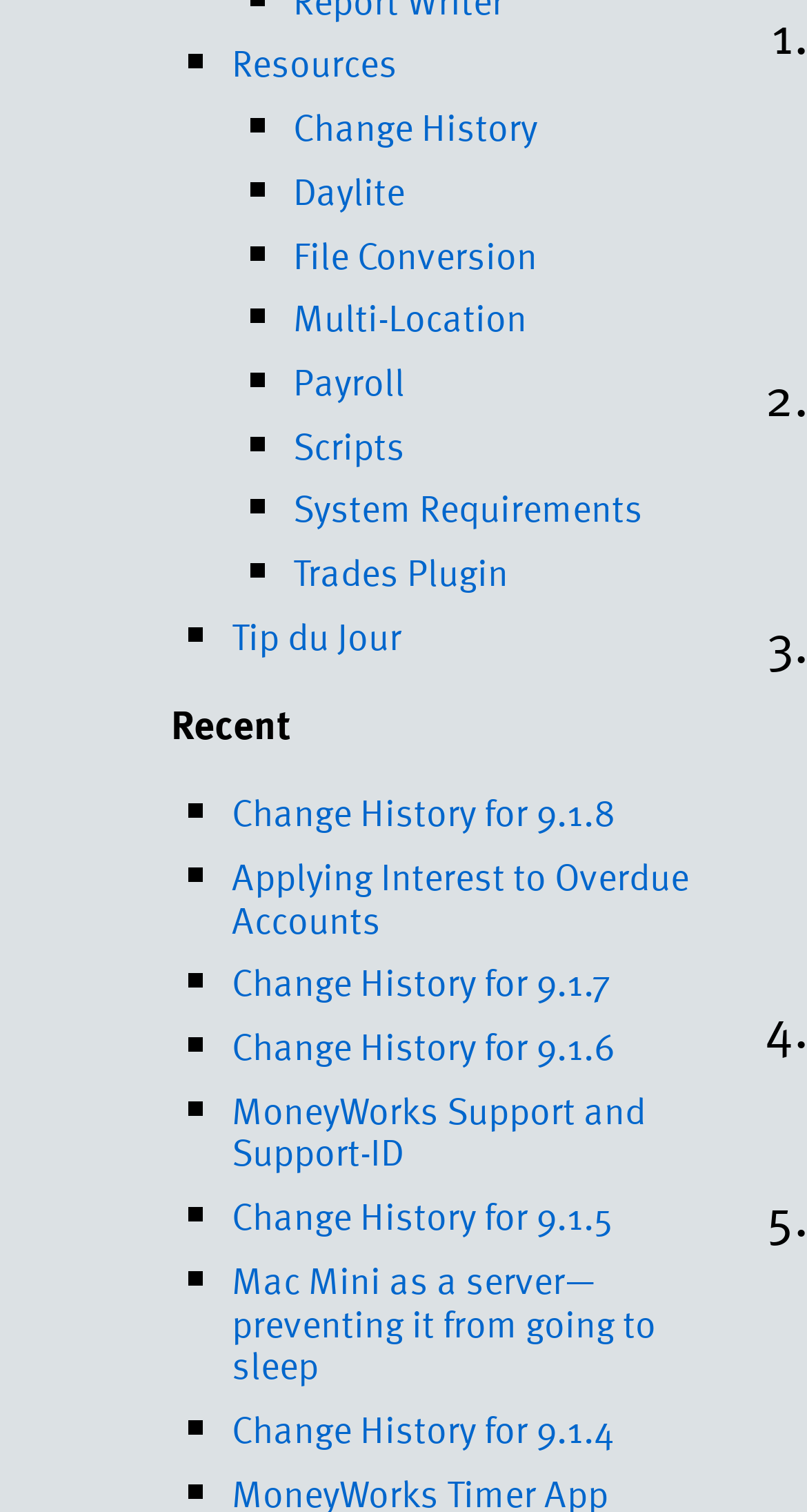Find the bounding box coordinates of the element you need to click on to perform this action: 'View Change History for 9.1.8'. The coordinates should be represented by four float values between 0 and 1, in the format [left, top, right, bottom].

[0.287, 0.518, 0.762, 0.555]